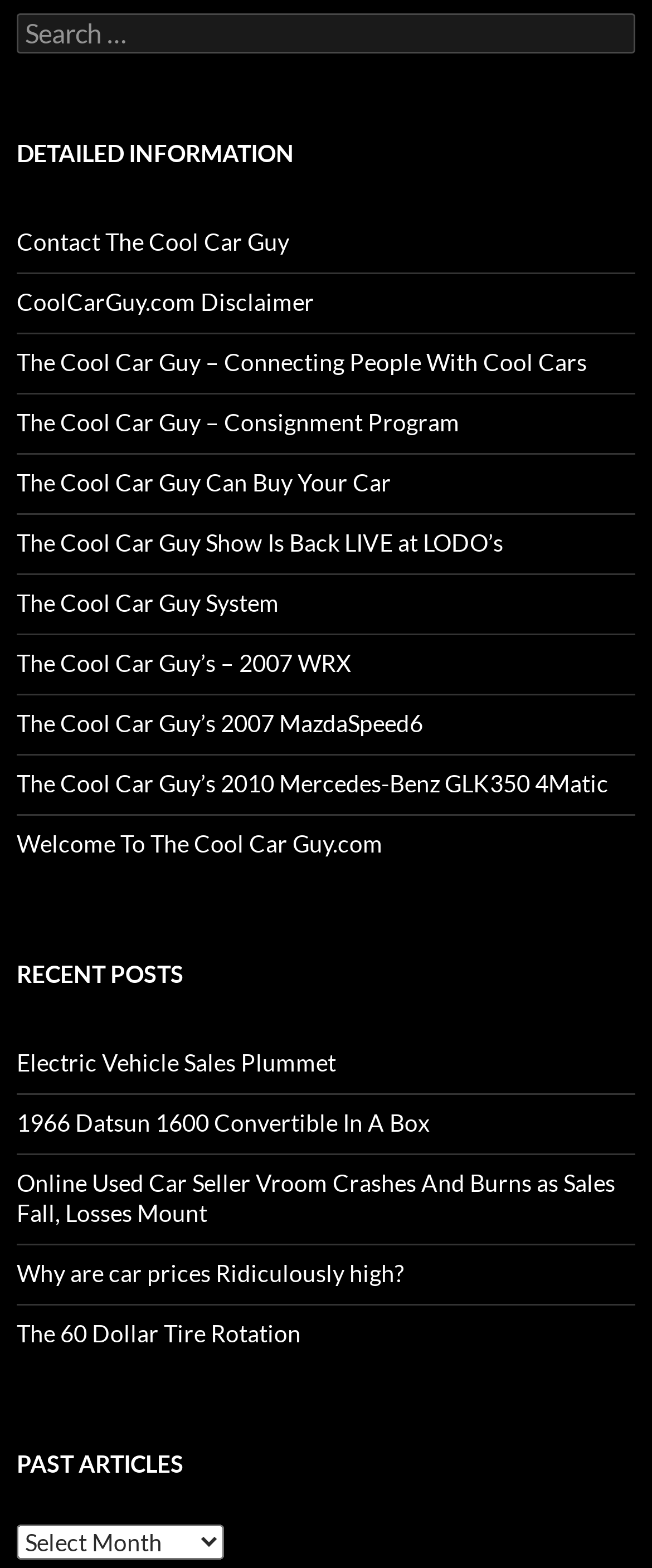Determine the bounding box coordinates of the area to click in order to meet this instruction: "Contact The Cool Car Guy".

[0.026, 0.145, 0.444, 0.163]